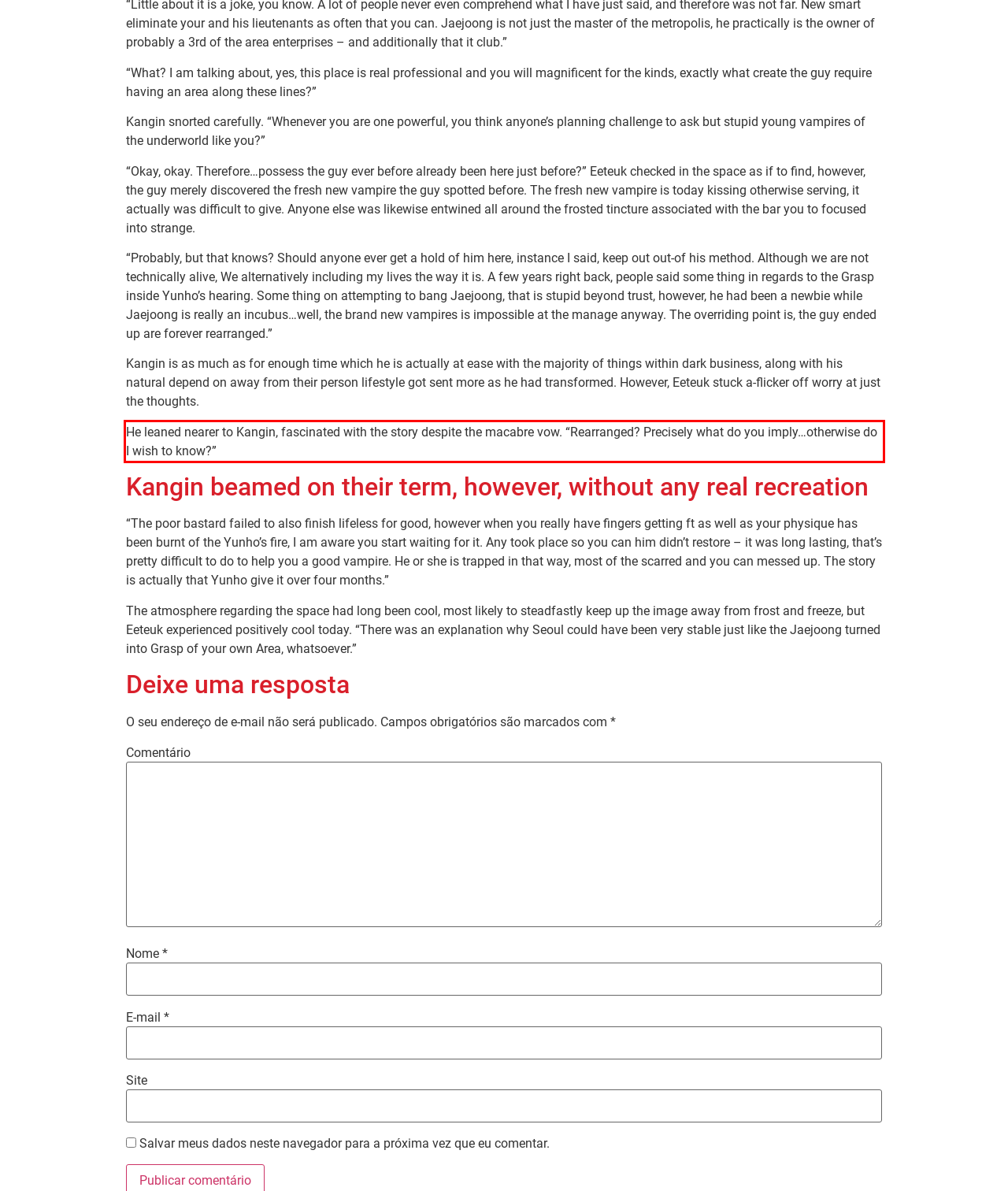You are provided with a screenshot of a webpage that includes a UI element enclosed in a red rectangle. Extract the text content inside this red rectangle.

He leaned nearer to Kangin, fascinated with the story despite the macabre vow. “Rearranged? Precisely what do you imply…otherwise do I wish to know?”